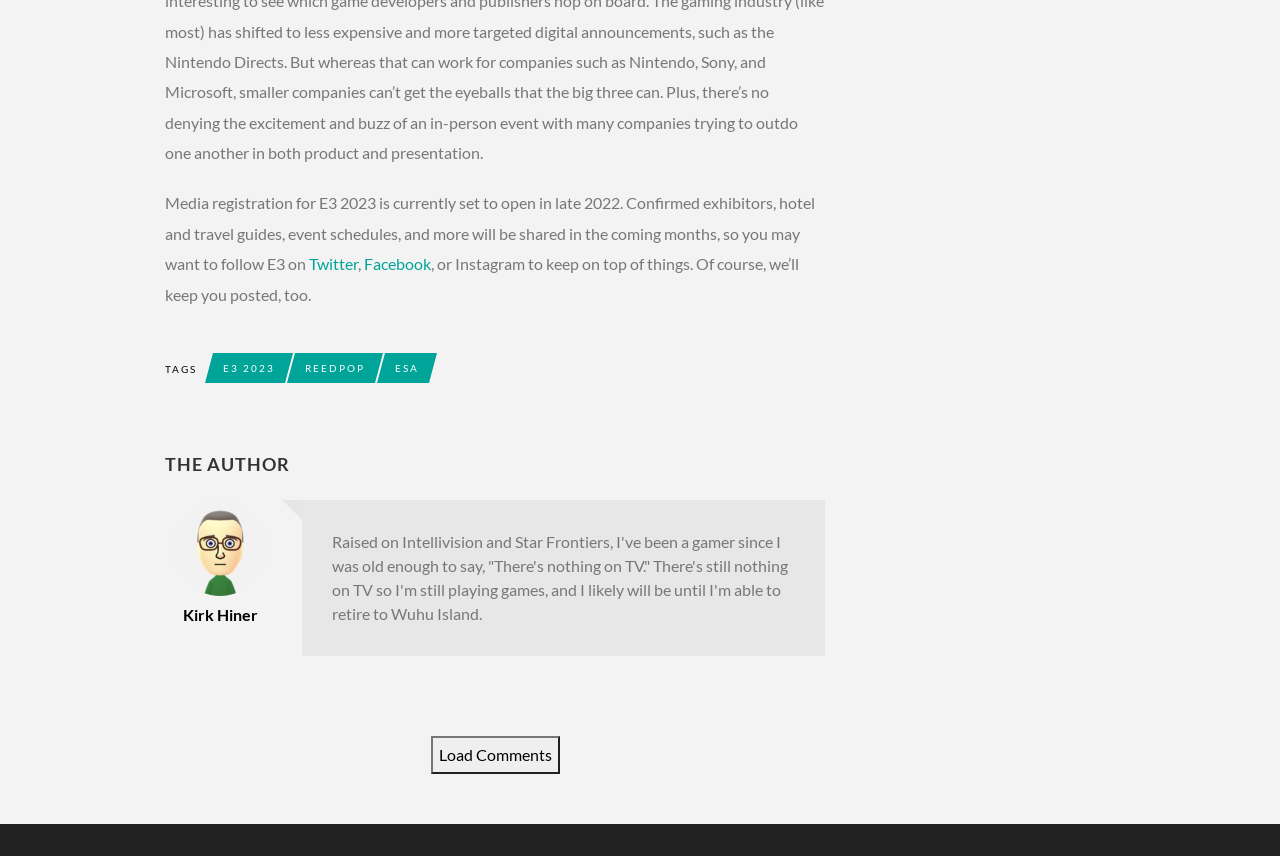Answer this question using a single word or a brief phrase:
What is the current status of media registration for E3 2023?

Open in late 2022